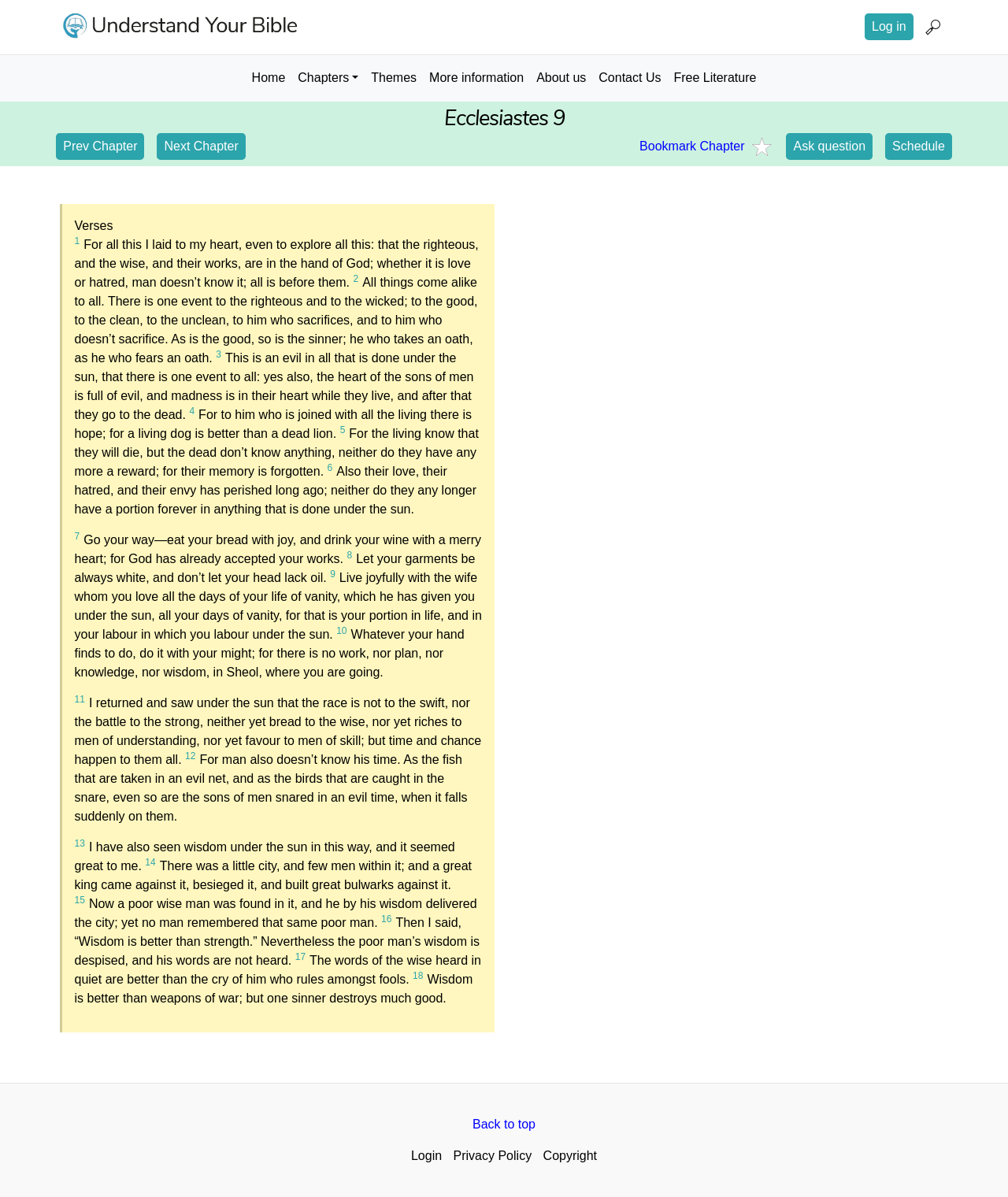Refer to the element description Back to top and identify the corresponding bounding box in the screenshot. Format the coordinates as (top-left x, top-left y, bottom-right x, bottom-right y) with values in the range of 0 to 1.

[0.469, 0.934, 0.531, 0.945]